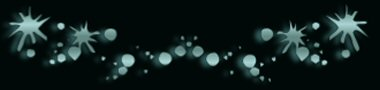Reply to the question with a single word or phrase:
What shapes are used in the decorative border?

Abstract shapes, stars, and circular elements